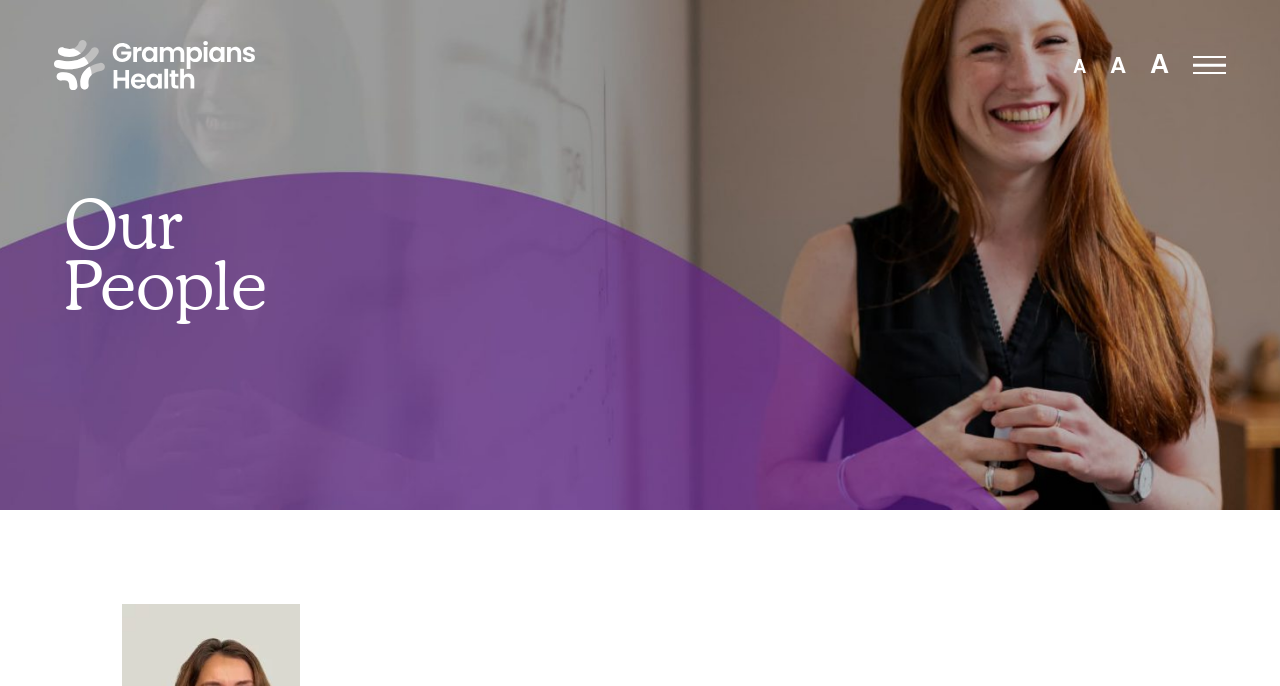What is the purpose of the button in the top-right corner?
Please ensure your answer is as detailed and informative as possible.

The button element in the top-right corner has a popup dialog, which suggests that it is used to open a menu. The text 'Open menu' further confirms this functionality.